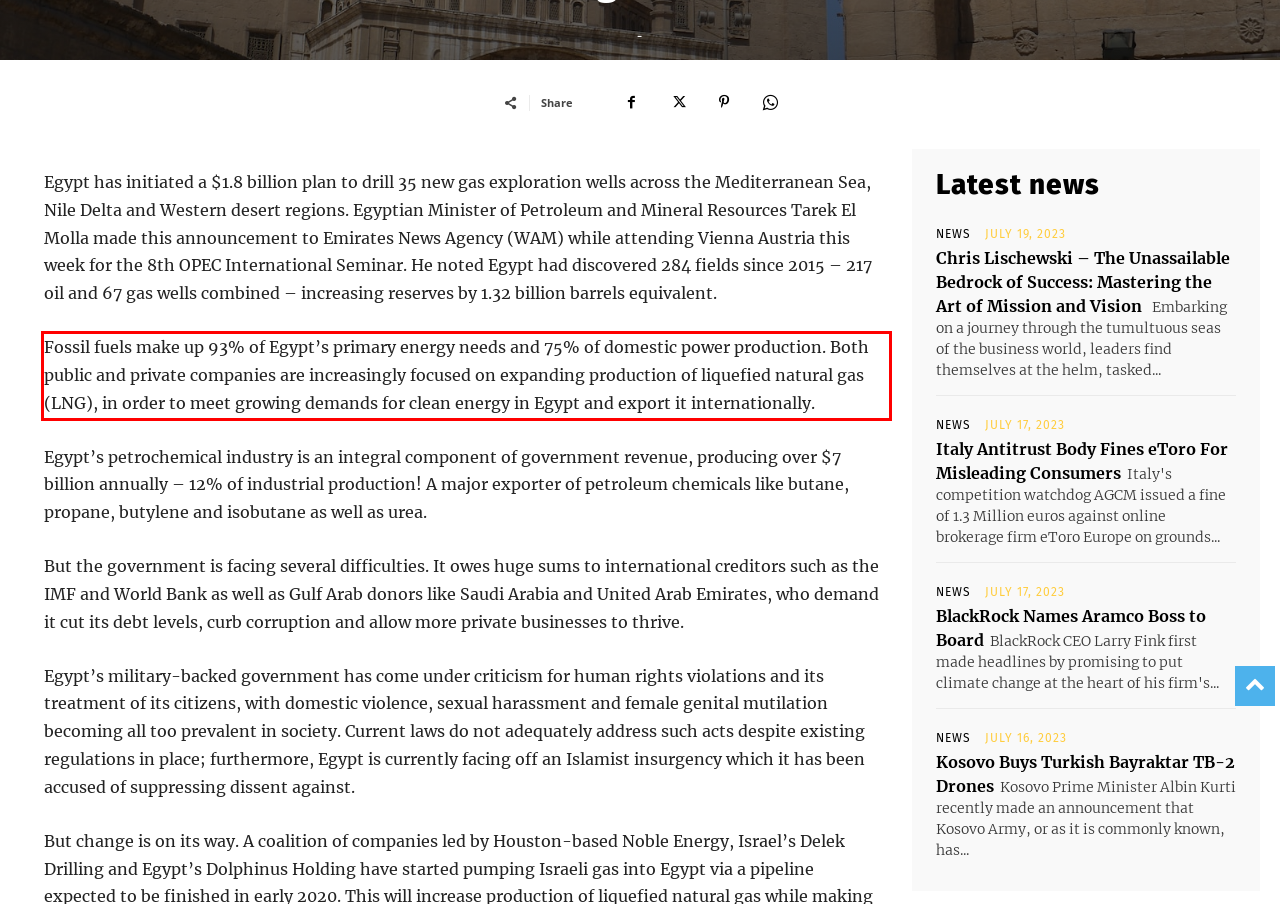Examine the webpage screenshot and use OCR to recognize and output the text within the red bounding box.

Fossil fuels make up 93% of Egypt’s primary energy needs and 75% of domestic power production. Both public and private companies are increasingly focused on expanding production of liquefied natural gas (LNG), in order to meet growing demands for clean energy in Egypt and export it internationally.